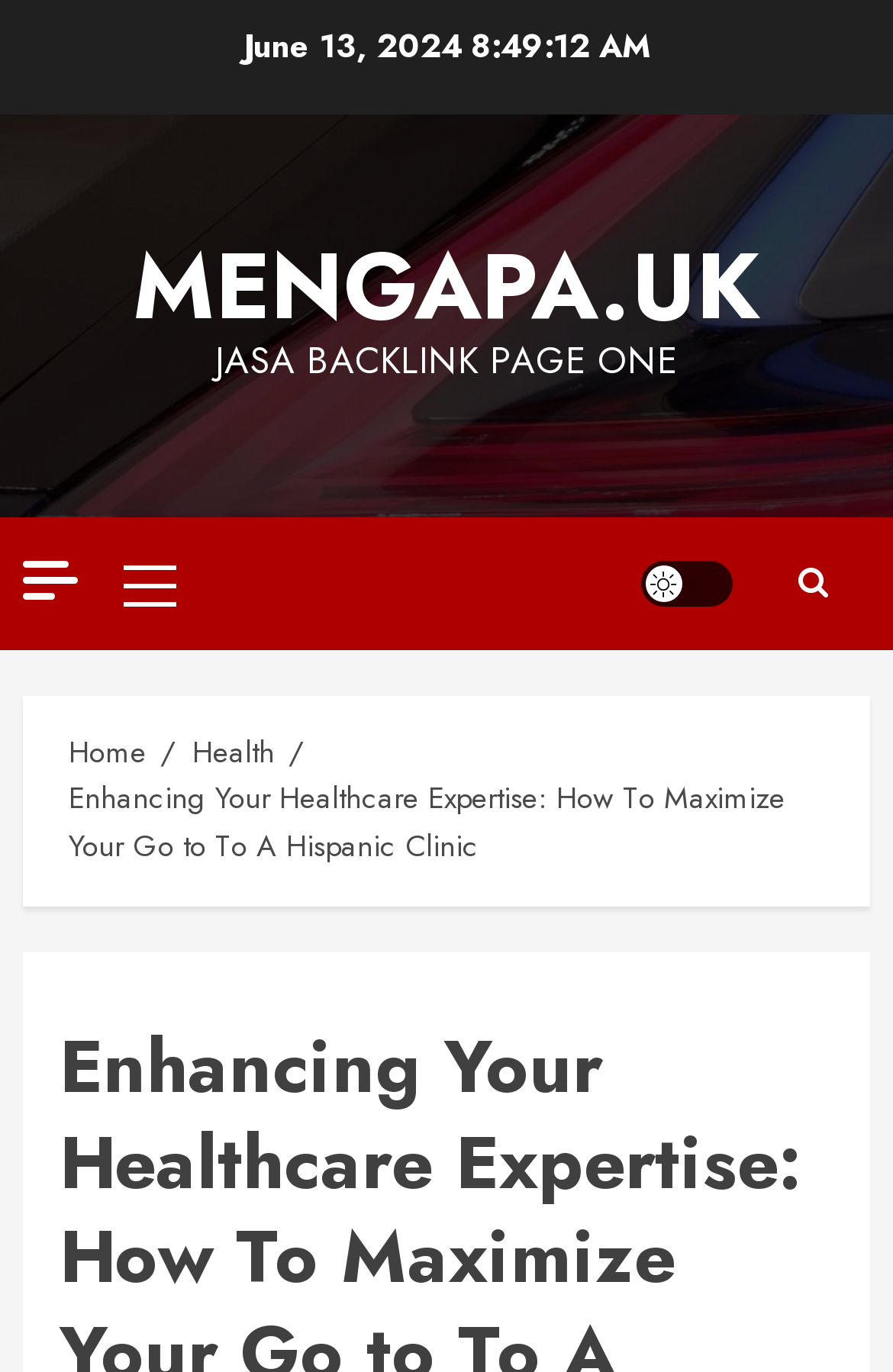Offer an extensive depiction of the webpage and its key elements.

The webpage appears to be an article or blog post titled "Enhancing Your Healthcare Expertise: How To Maximize Your Go to To A Hispanic Clinic" on the website mengapa.uk. 

At the top left of the page, there is a date "June 13, 2024". Below the date, there is a link to the website's homepage, "MENGAPA.UK", which spans almost the entire width of the page. 

Underneath the website's link, there is a text "JASA BACKLINK PAGE ONE" that occupies about half of the page's width. 

On the top right side of the page, there is a small link with no text, followed by a primary menu button labeled "Primary Menu". Next to the primary menu button, there is a "Light/Dark Button" link. 

Further to the right, there is a link with a font awesome icon, which appears to be a search button. 

Below these top elements, there is a navigation section labeled "Breadcrumbs" that contains three links: "Home", "Health", and the title of the current article, "Enhancing Your Healthcare Expertise: How To Maximize Your Go to To A Hispanic Clinic".